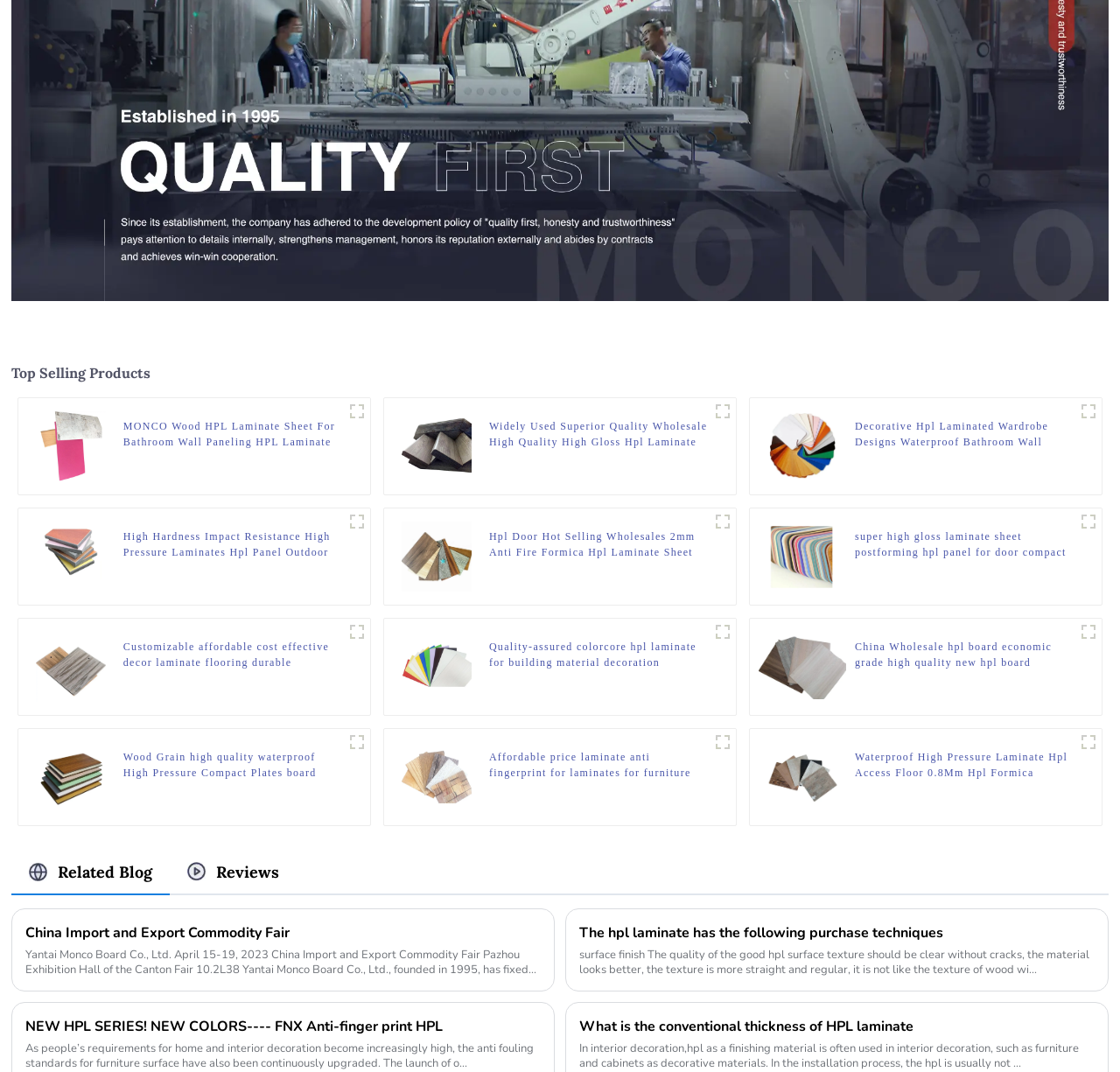Specify the bounding box coordinates of the region I need to click to perform the following instruction: "go to news page". The coordinates must be four float numbers in the range of 0 to 1, i.e., [left, top, right, bottom].

None